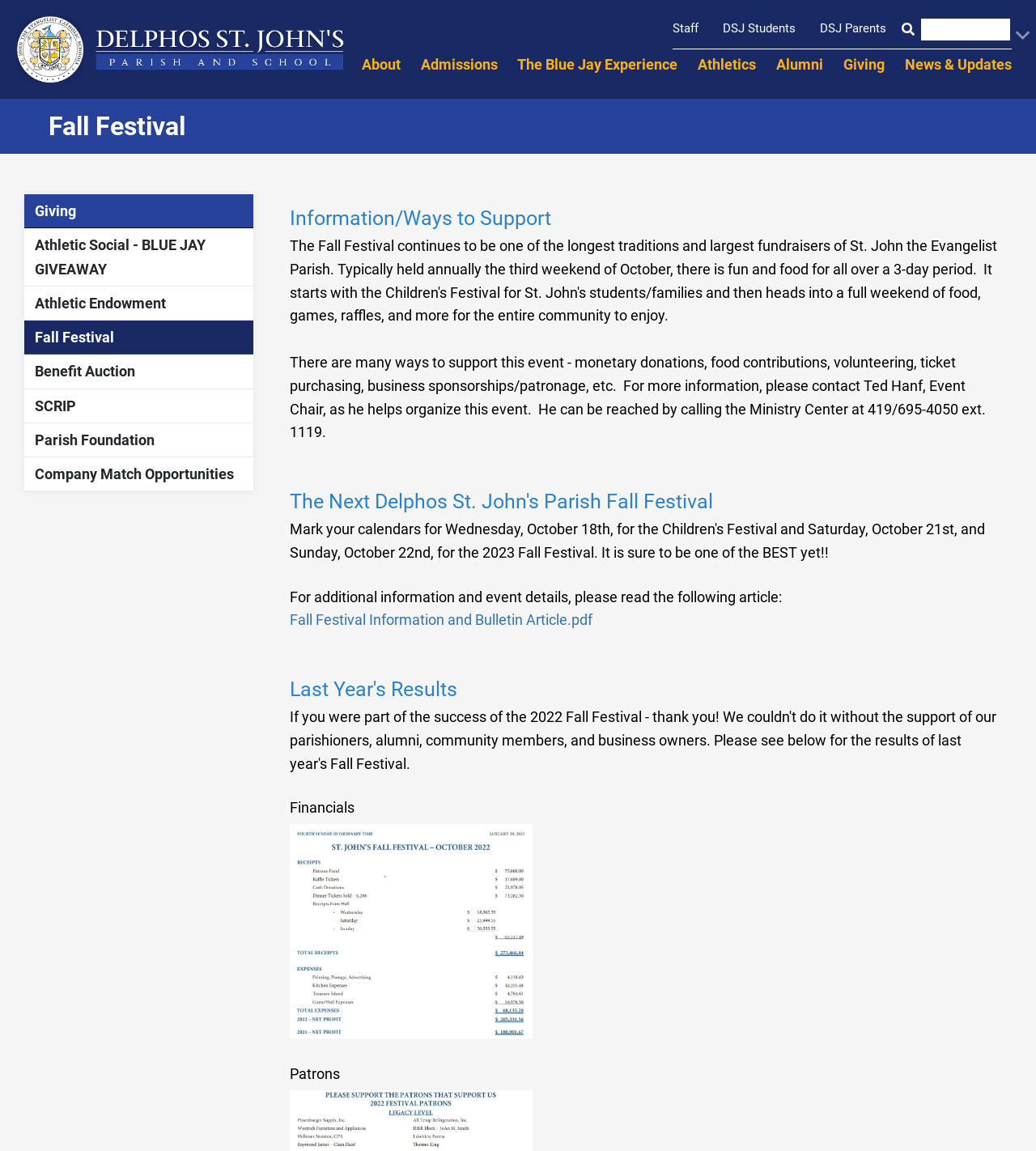Can you find the bounding box coordinates of the area I should click to execute the following instruction: "Explore the About section"?

[0.349, 0.043, 0.386, 0.07]